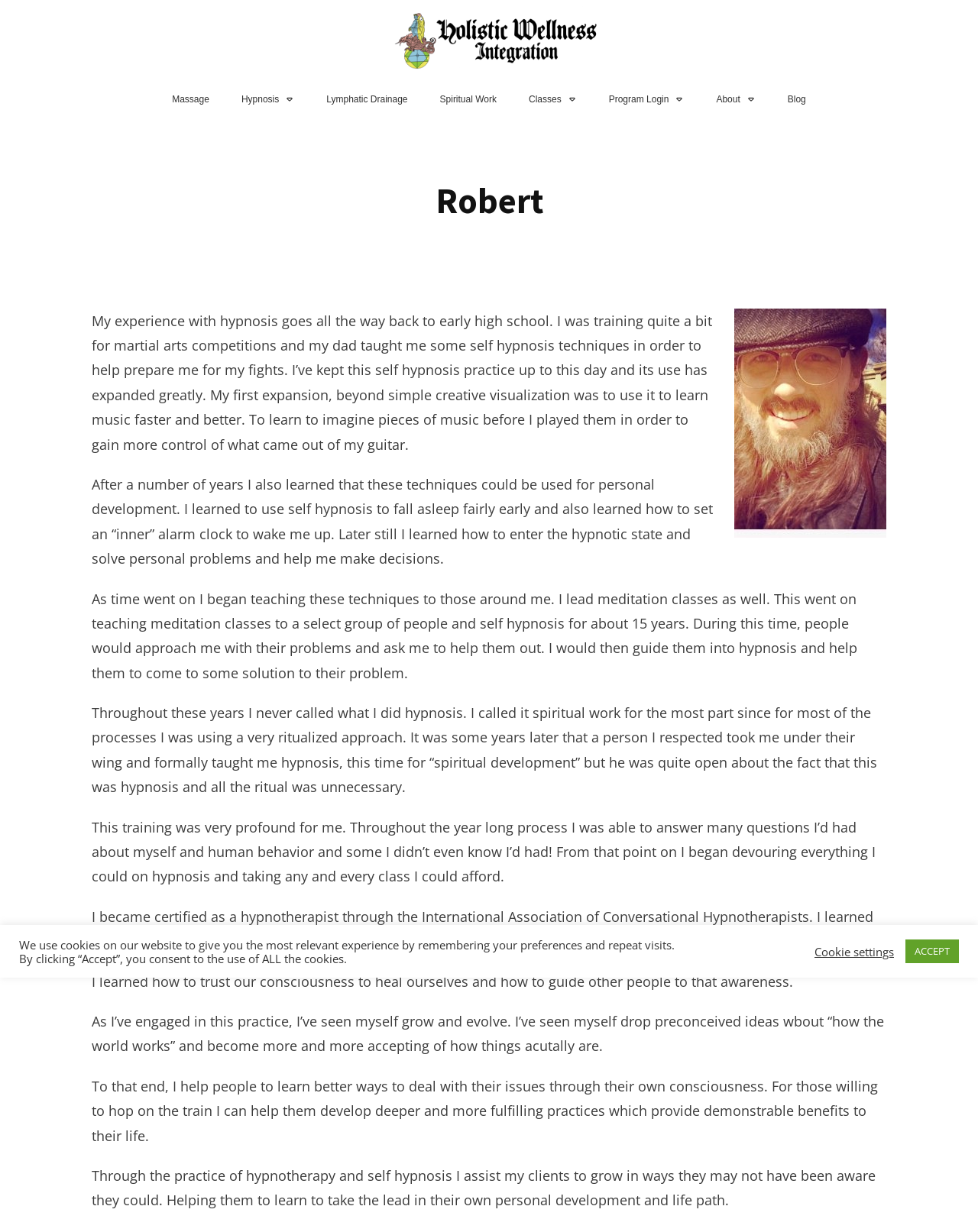Could you specify the bounding box coordinates for the clickable section to complete the following instruction: "Click the Program Login link"?

[0.622, 0.073, 0.7, 0.088]